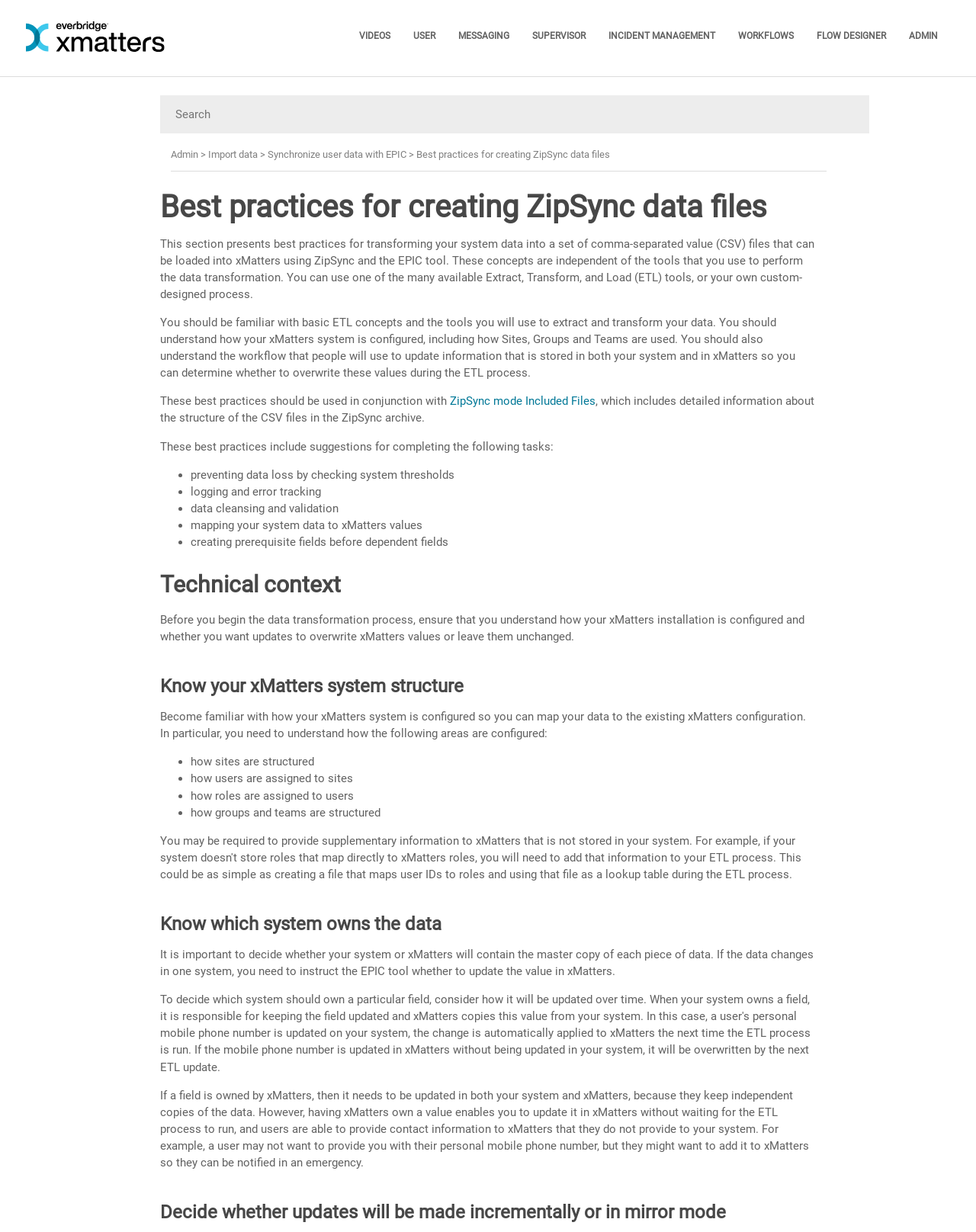What is the purpose of logging and error tracking?
Can you provide a detailed and comprehensive answer to the question?

The webpage mentions logging and error tracking as one of the best practices for creating ZipSync data files, which is important for preventing data loss by checking system thresholds.